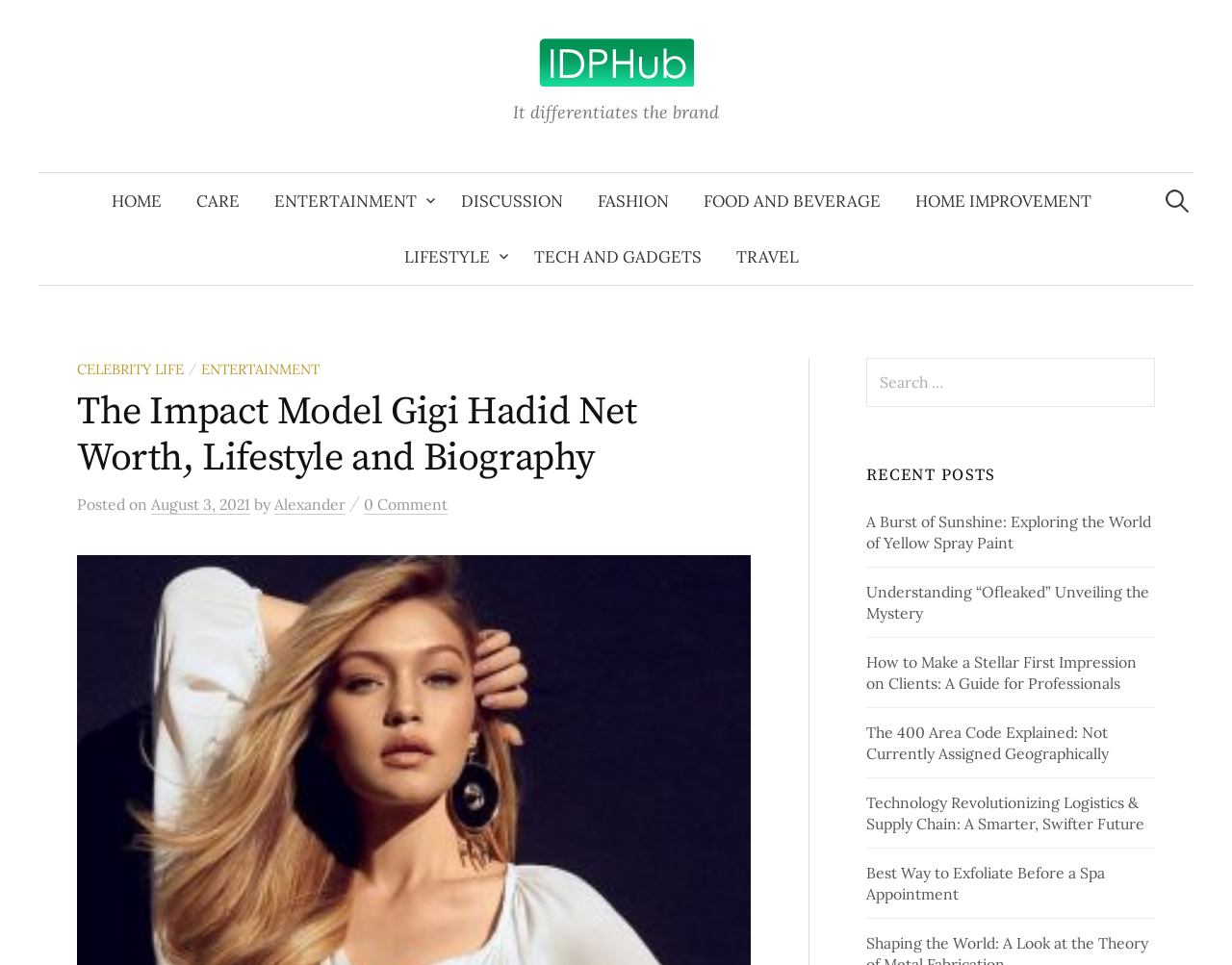Create a detailed summary of the webpage's content and design.

The webpage is about Gigi Hadid, an American model, and features her net worth, lifestyle, and biography. At the top, there is a logo of "IDPHub" with a link to the homepage, accompanied by a short phrase "It differentiates the brand". Below the logo, there is a navigation menu with links to various categories such as "HOME", "CARE", "ENTERTAINMENT", "FASHION", and more.

On the left side, there is a search bar with a placeholder text "Search for:". Below the search bar, there is a section with links to different topics, including "CELEBRITY LIFE" and "ENTERTAINMENT". 

The main content of the webpage is a biography of Gigi Hadid, with a heading that reads "The Impact Model Gigi Hadid Net Worth, Lifestyle and Biography". The biography is accompanied by information about the post, including the date "August 3, 2021", and the author "Alexander". 

On the right side, there is another search bar with the same placeholder text "Search for:". Below the search bar, there is a section titled "RECENT POSTS" with links to five different articles, including "A Burst of Sunshine: Exploring the World of Yellow Spray Paint" and "Technology Revolutionizing Logistics & Supply Chain: A Smarter, Swifter Future".